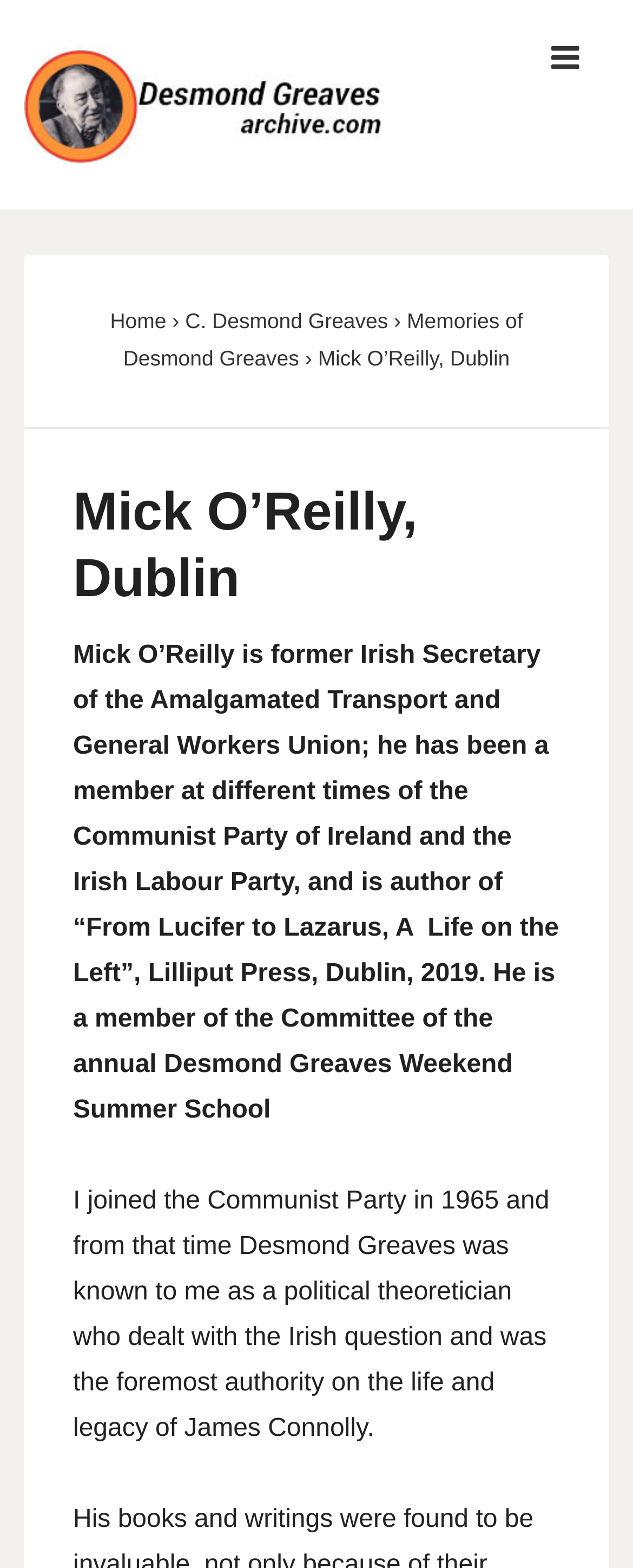Deliver a detailed narrative of the webpage's visual and textual elements.

The webpage is about Mick O'Reilly, a former Irish Secretary of the Amalgamated Transport and General Workers Union, and his connection to Desmond Greaves. At the top-left corner, there is a link to the Desmond Greaves Archive, accompanied by an image with the same name. 

Below the image, there is a heading labeled "Main Navigation". To the right of this heading, a button with a menu icon is located, which controls the header menu. 

On the top-right side, there is a navigation menu with links to "Home", "C. Desmond Greaves", and "Memories of Desmond Greaves". 

The main content of the webpage is about Mick O'Reilly, Dublin. There is a heading with his name, followed by a paragraph describing his background, including his membership in the Communist Party of Ireland and the Irish Labour Party, and his authorship of a book titled "From Lucifer to Lazarus, A Life on the Left". 

Below this paragraph, there is another text block where Mick O'Reilly shares his experience of joining the Communist Party in 1965 and his acquaintance with Desmond Greaves as a political theoretician who dealt with the Irish question and was an authority on James Connolly's life and legacy.